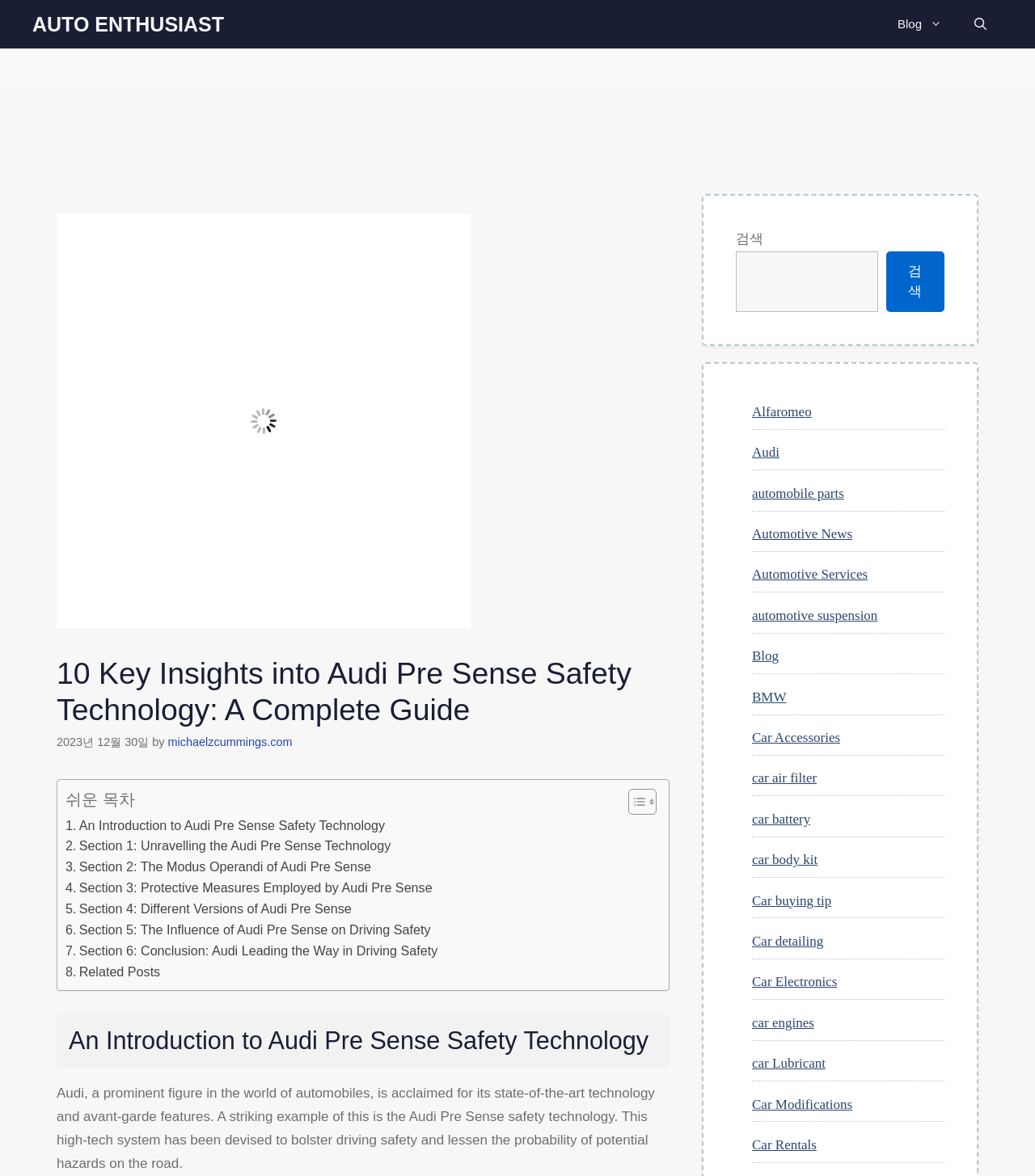What is the purpose of Audi Pre Sense safety technology?
Please provide a comprehensive answer based on the visual information in the image.

I found the answer by reading the introductory paragraph of the article, which states that Audi Pre Sense safety technology 'has been devised to bolster driving safety and lessen the probability of potential hazards on the road'.